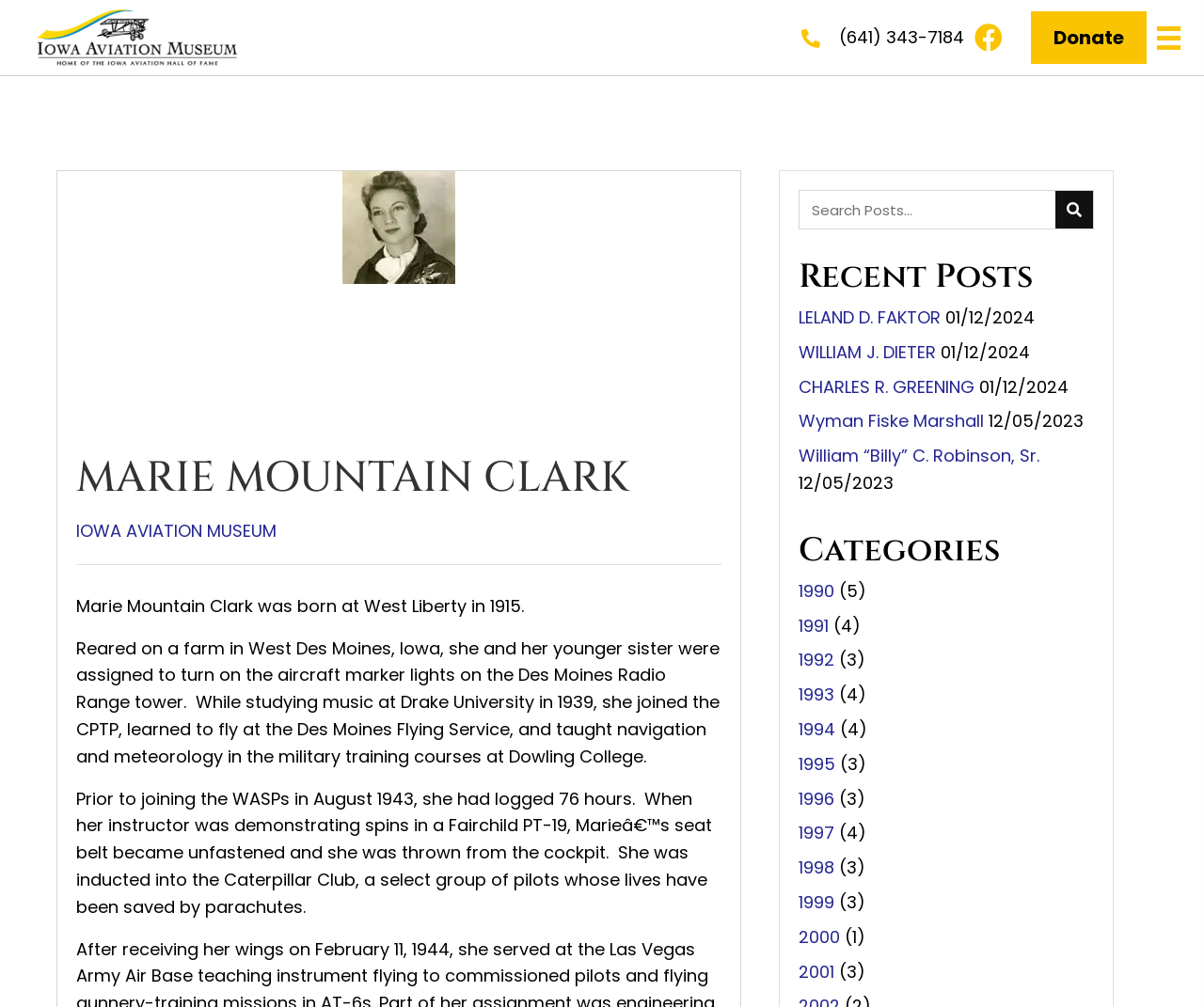What is the organization mentioned on this webpage?
Please elaborate on the answer to the question with detailed information.

The webpage has a link 'IOWA AVIATION MUSEUM' below the heading 'MARIE MOUNTAIN CLARK', indicating that the organization is related to the person described on the webpage.